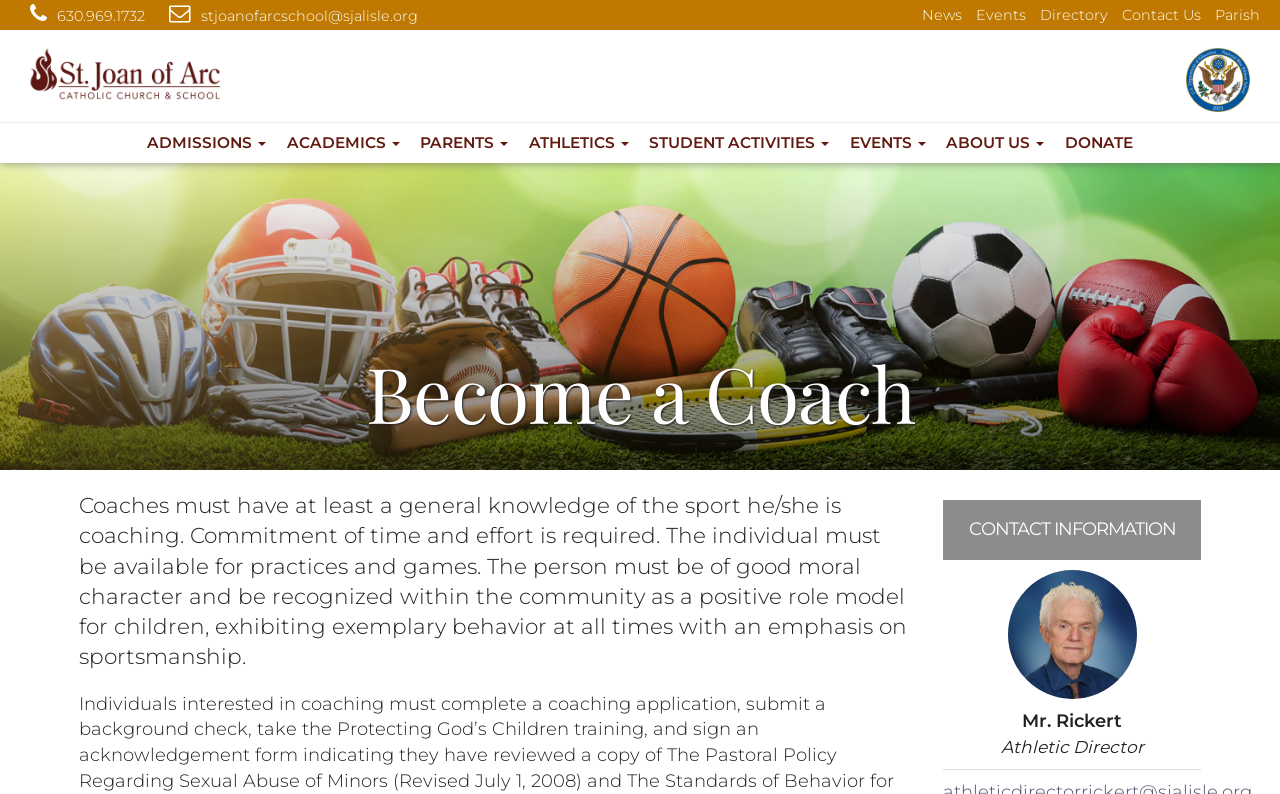Respond with a single word or phrase:
Who is the Athletic Director?

Mr. Rickert